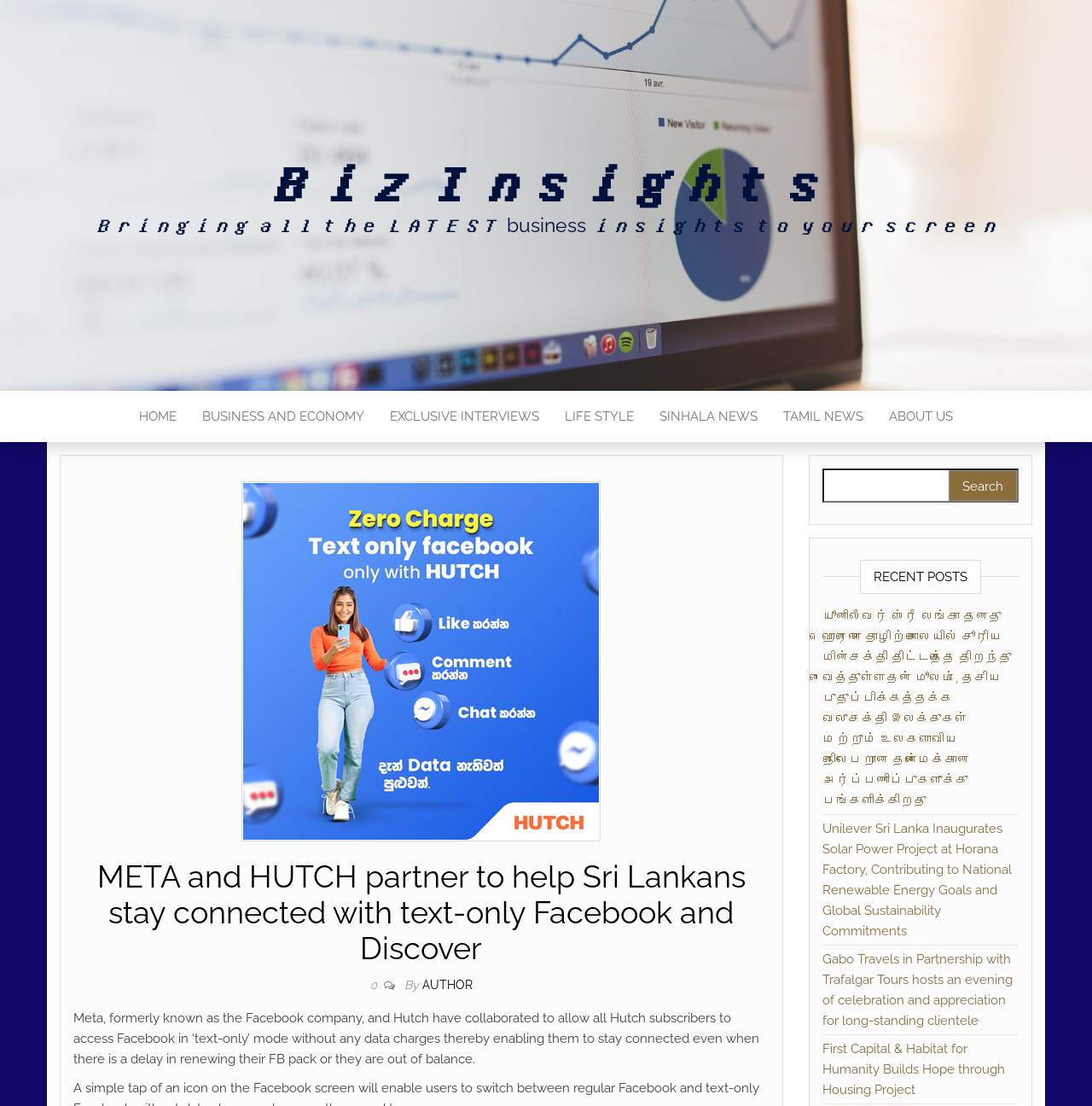Locate the bounding box coordinates of the element to click to perform the following action: 'Read the article about Unilever Sri Lanka'. The coordinates should be given as four float values between 0 and 1, in the form of [left, top, right, bottom].

[0.753, 0.742, 0.926, 0.849]